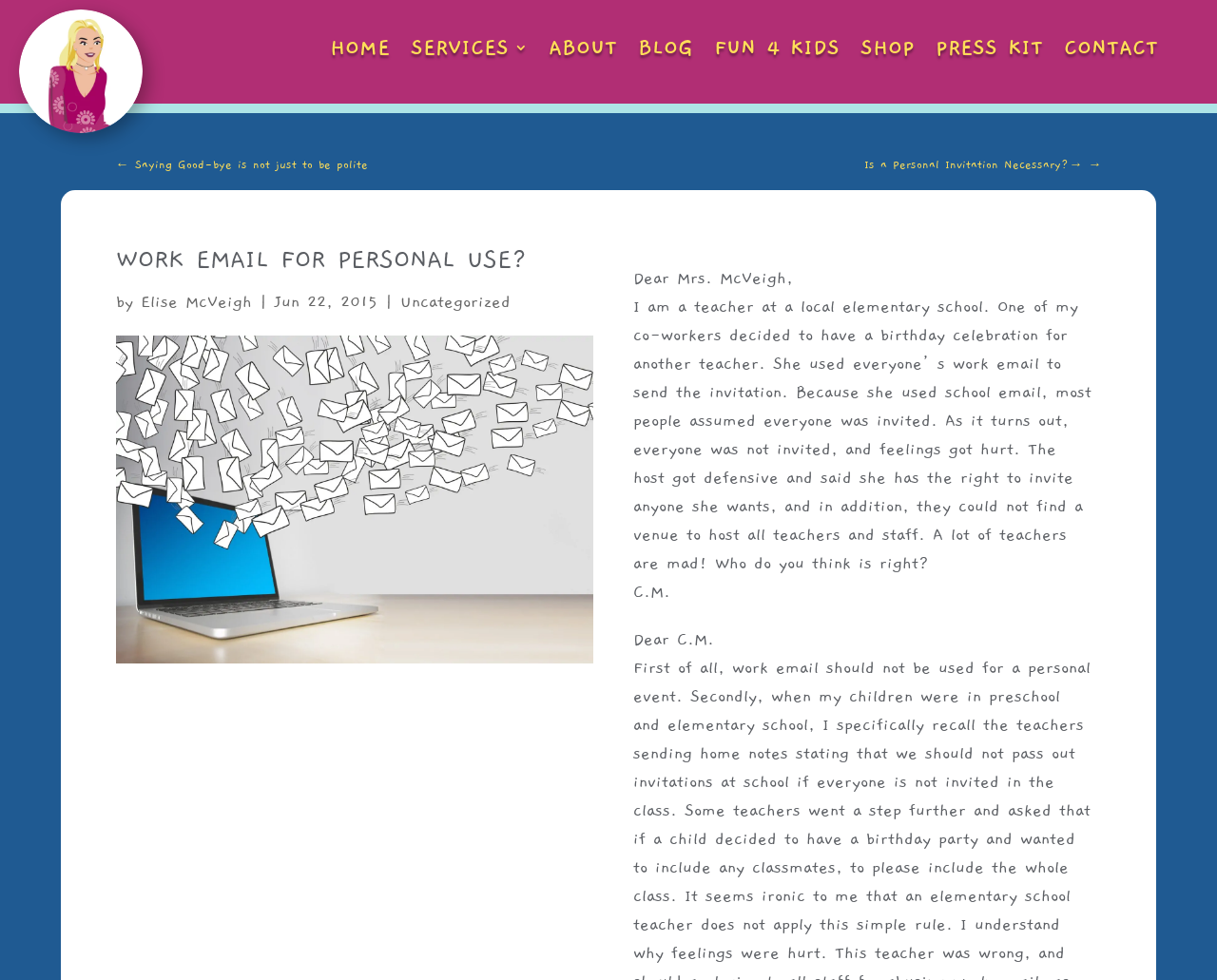Please locate the bounding box coordinates of the element that needs to be clicked to achieve the following instruction: "Read the blog post by Elise McVeigh". The coordinates should be four float numbers between 0 and 1, i.e., [left, top, right, bottom].

[0.115, 0.298, 0.207, 0.318]